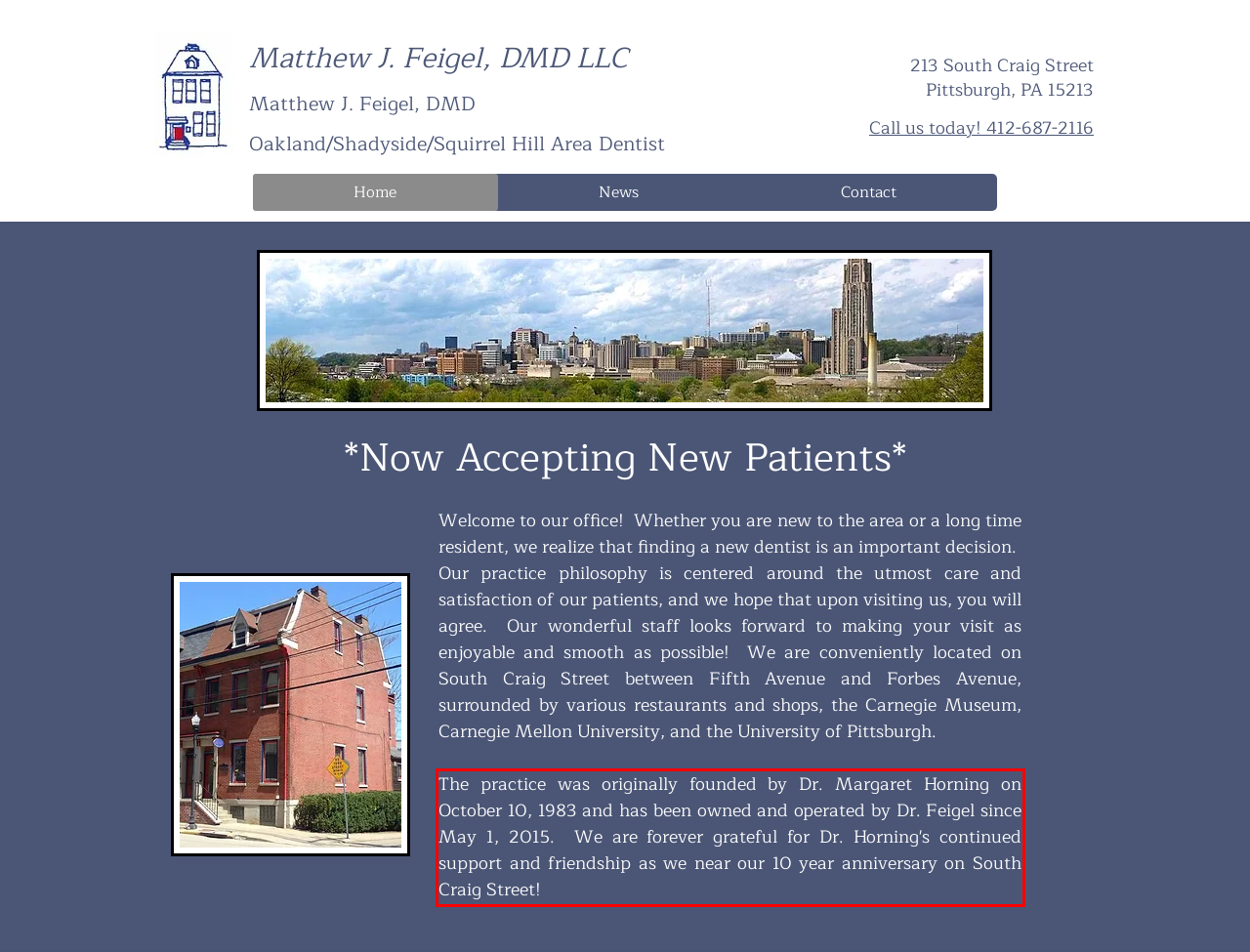Please identify and extract the text from the UI element that is surrounded by a red bounding box in the provided webpage screenshot.

The practice was originally founded by Dr. Margaret Horning on October 10, 1983 and has been owned and operated by Dr. Feigel since May 1, 2015. We are forever grateful for Dr. Horning's continued support and friendship as we near our 10 year anniversary on South Craig Street!